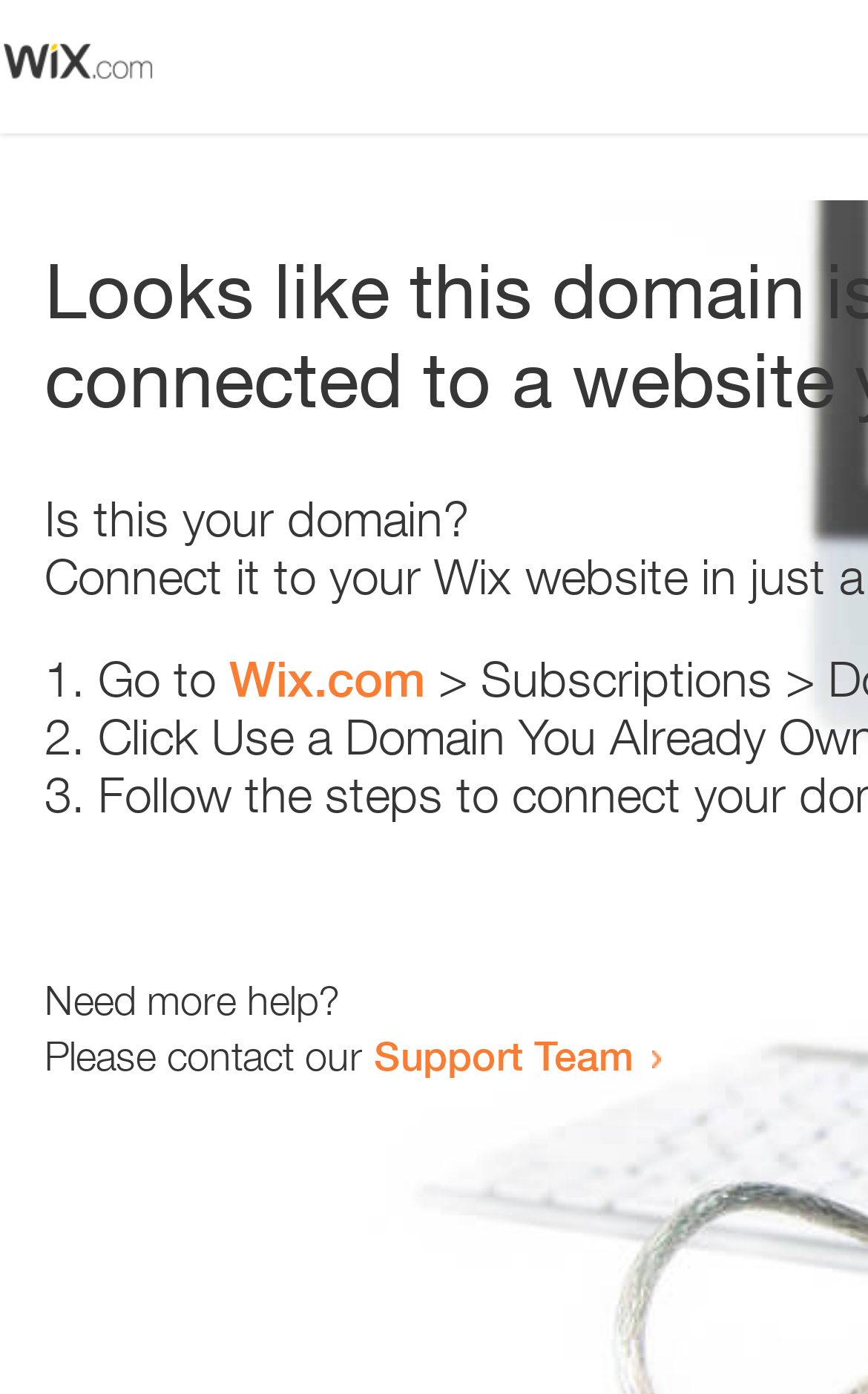Produce a meticulous description of the webpage.

The webpage appears to be an error page, with a small image at the top left corner. Below the image, there is a question "Is this your domain?" in a prominent position. 

To the right of the question, there is a numbered list with three items. The first item starts with "1." and suggests going to "Wix.com". The second item starts with "2." and the third item starts with "3.", but their contents are not specified. 

Further down the page, there is a message "Need more help?" followed by a sentence "Please contact our Support Team" with a link to the Support Team.